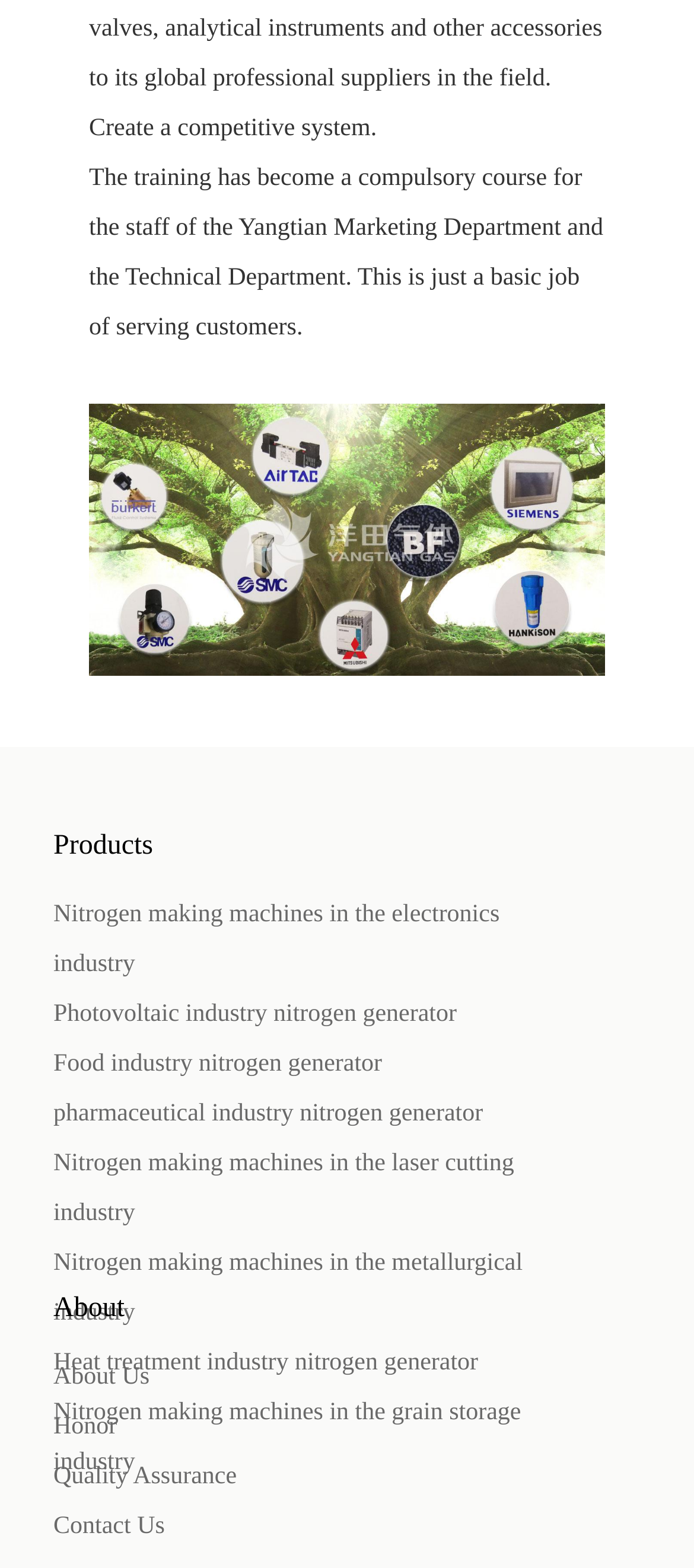Using floating point numbers between 0 and 1, provide the bounding box coordinates in the format (top-left x, top-left y, bottom-right x, bottom-right y). Locate the UI element described here: Honor

[0.077, 0.894, 0.169, 0.926]